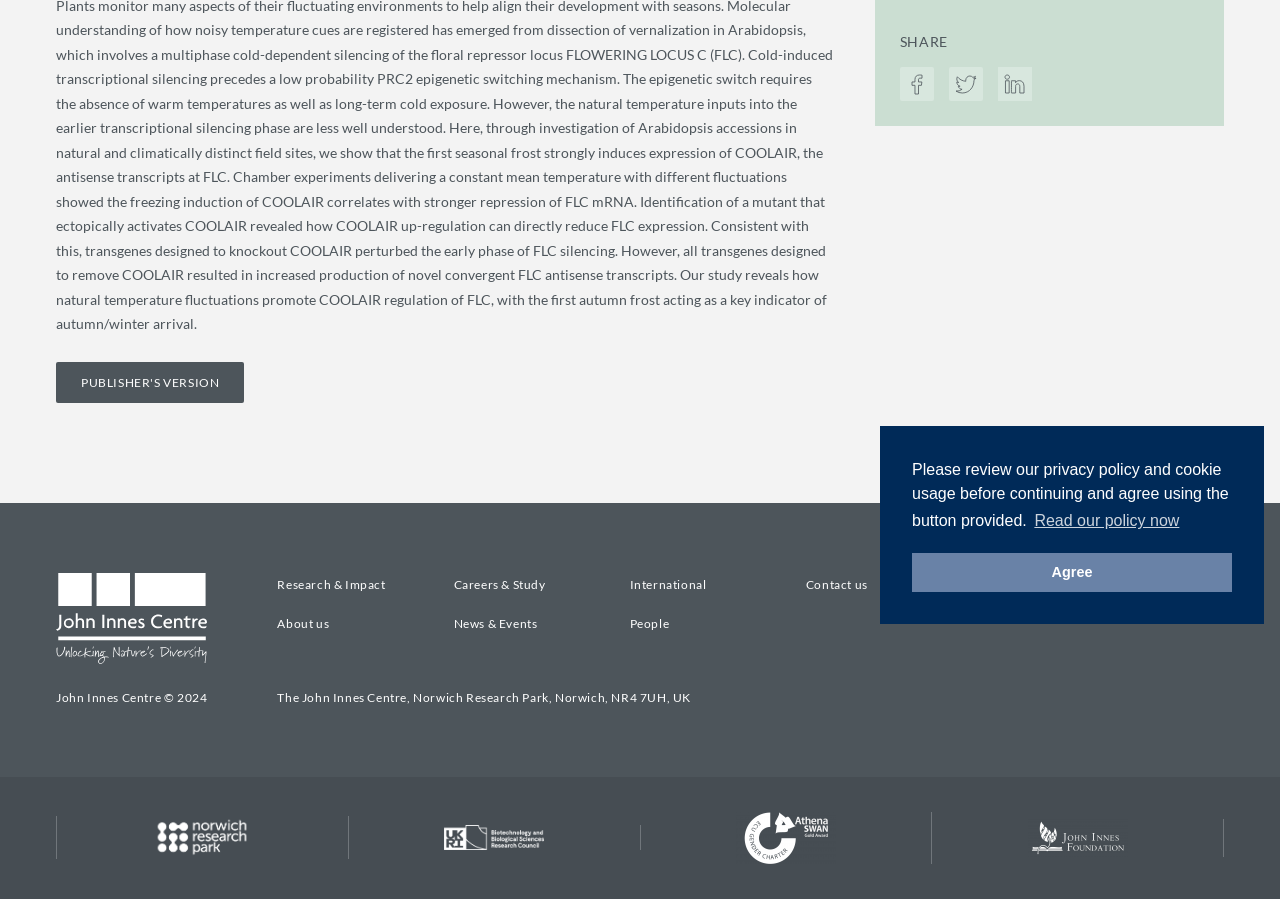Find the bounding box of the web element that fits this description: "Contact us".

[0.63, 0.641, 0.678, 0.658]